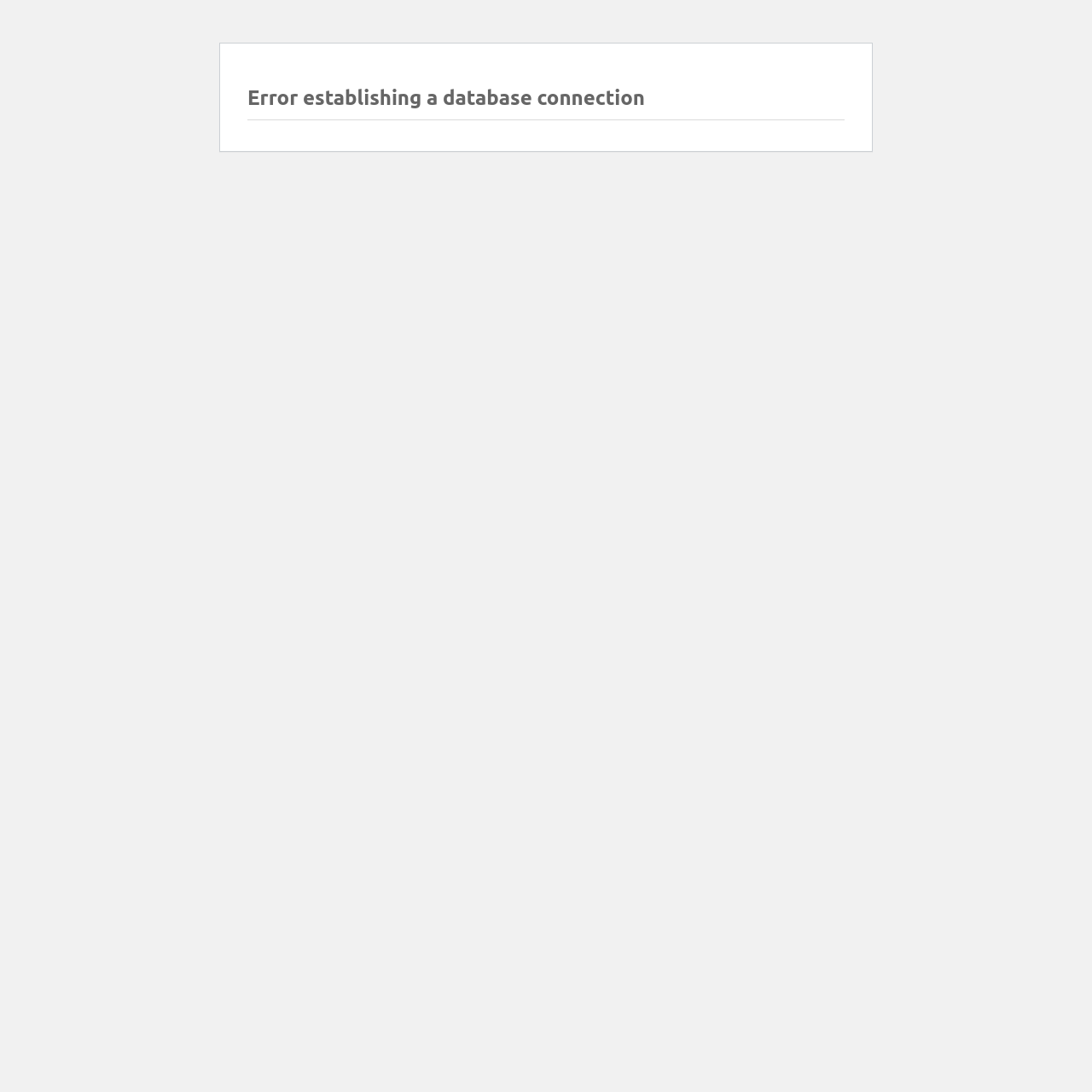Please identify the primary heading of the webpage and give its text content.

Error establishing a database connection